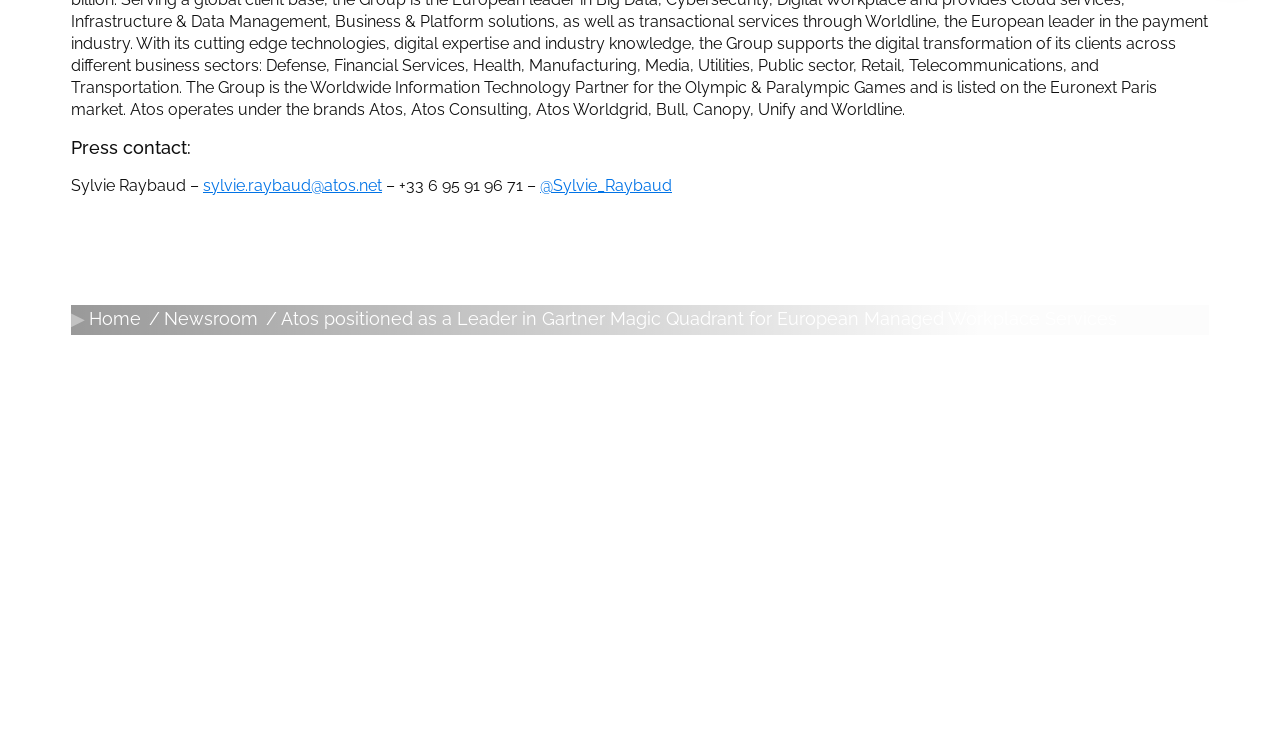What is the function of the 'Accept all cookies' button?
Please answer the question with a single word or phrase, referencing the image.

Activate all cookies